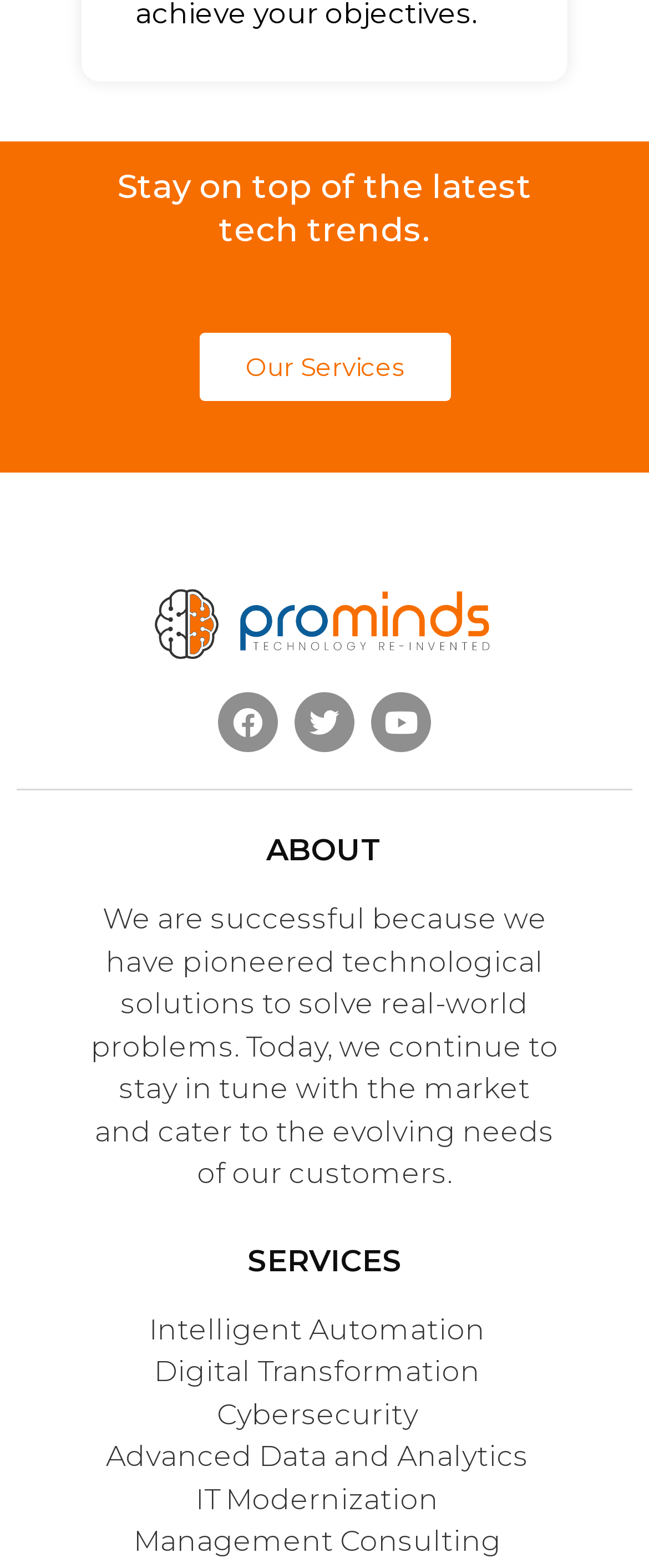Using floating point numbers between 0 and 1, provide the bounding box coordinates in the format (top-left x, top-left y, bottom-right x, bottom-right y). Locate the UI element described here: Advanced Data and Analytics

[0.164, 0.918, 0.815, 0.939]